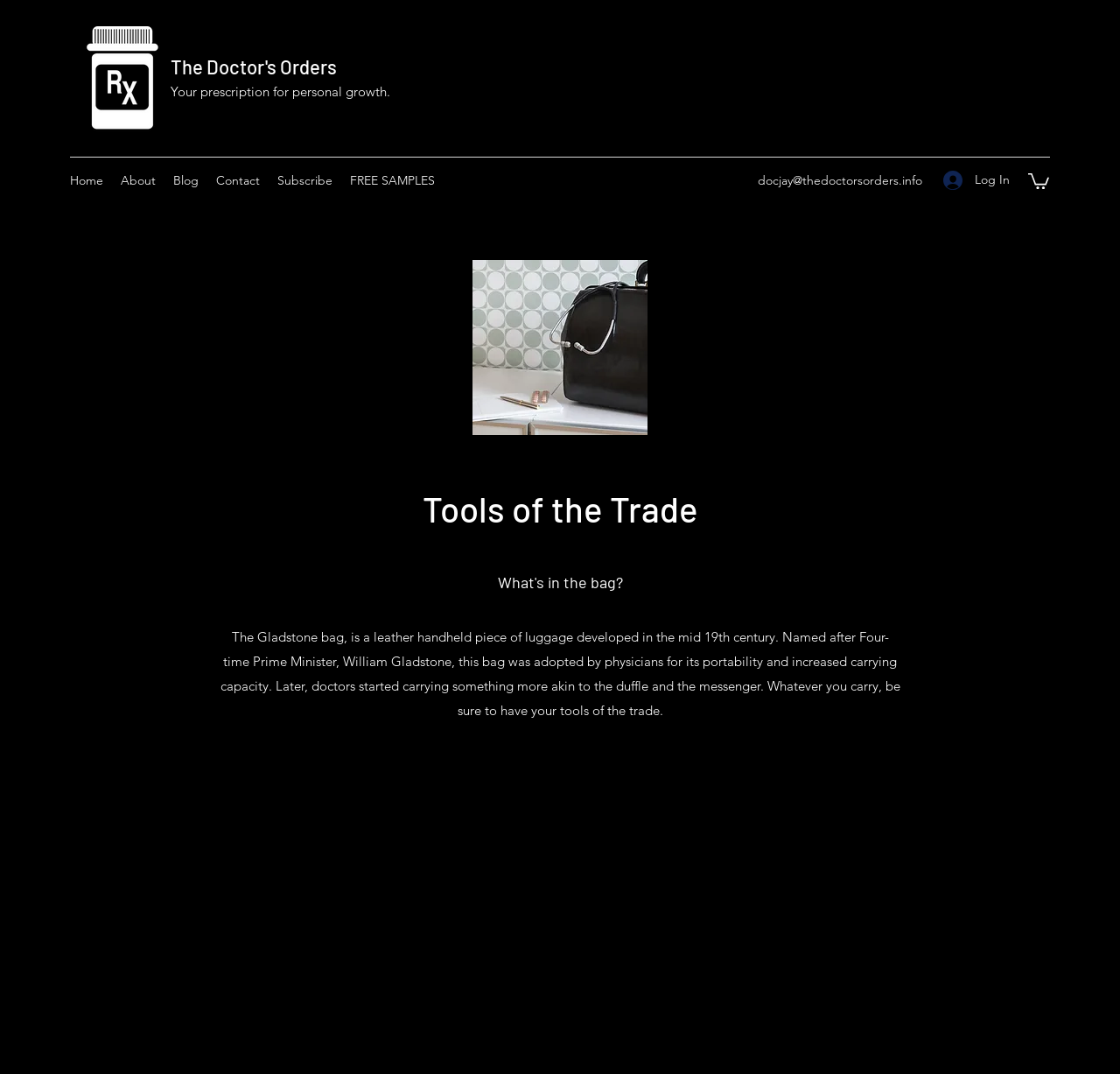Please identify the coordinates of the bounding box for the clickable region that will accomplish this instruction: "View About page".

[0.1, 0.156, 0.147, 0.18]